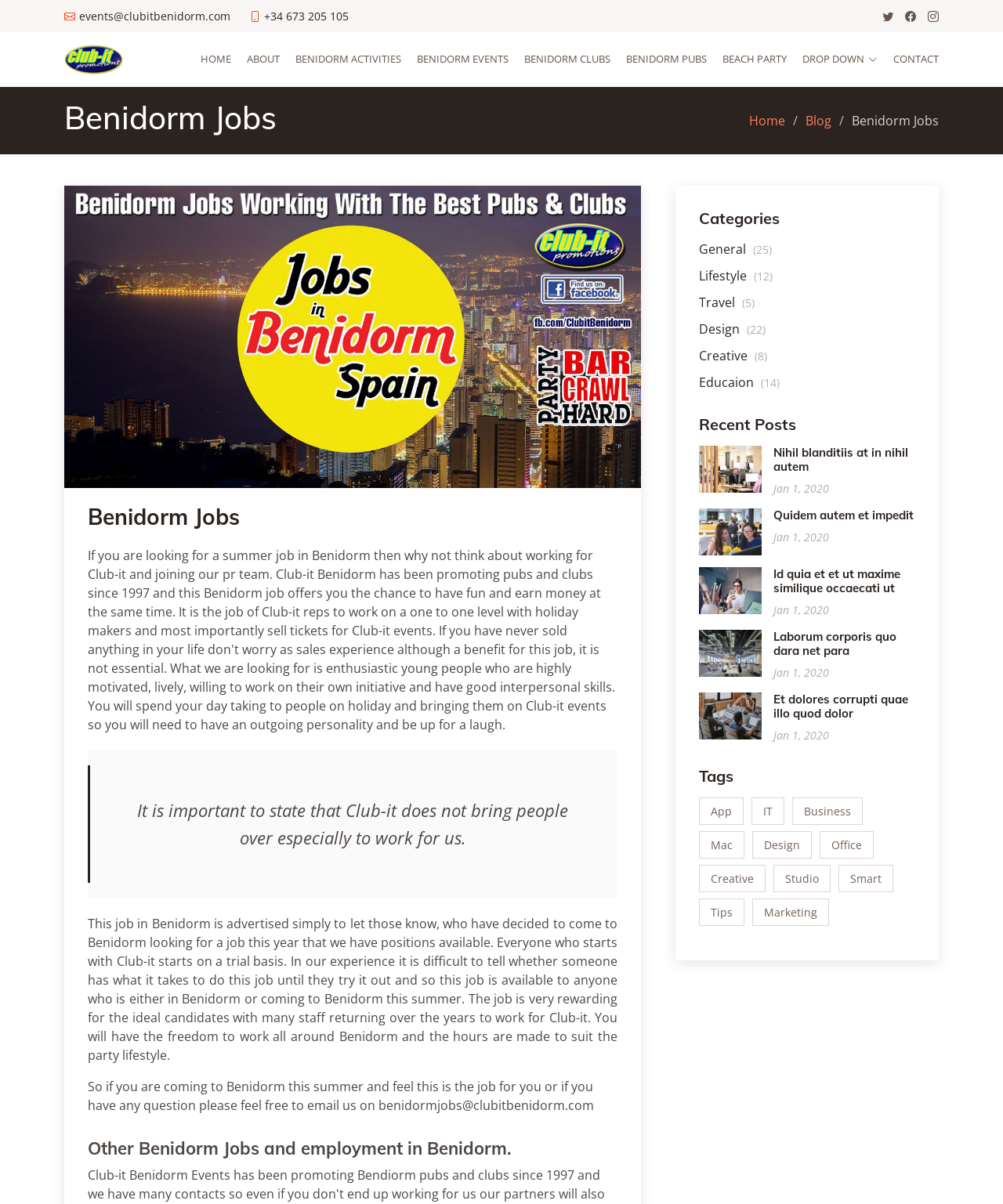How many categories are listed?
Kindly give a detailed and elaborate answer to the question.

The categories are listed in a section with a heading element 'Categories' and a bounding box of [0.697, 0.174, 0.912, 0.189]. There are 6 categories listed: General, Lifestyle, Travel, Design, Creative, and Education. These categories are identified by their link elements and bounding box coordinates.